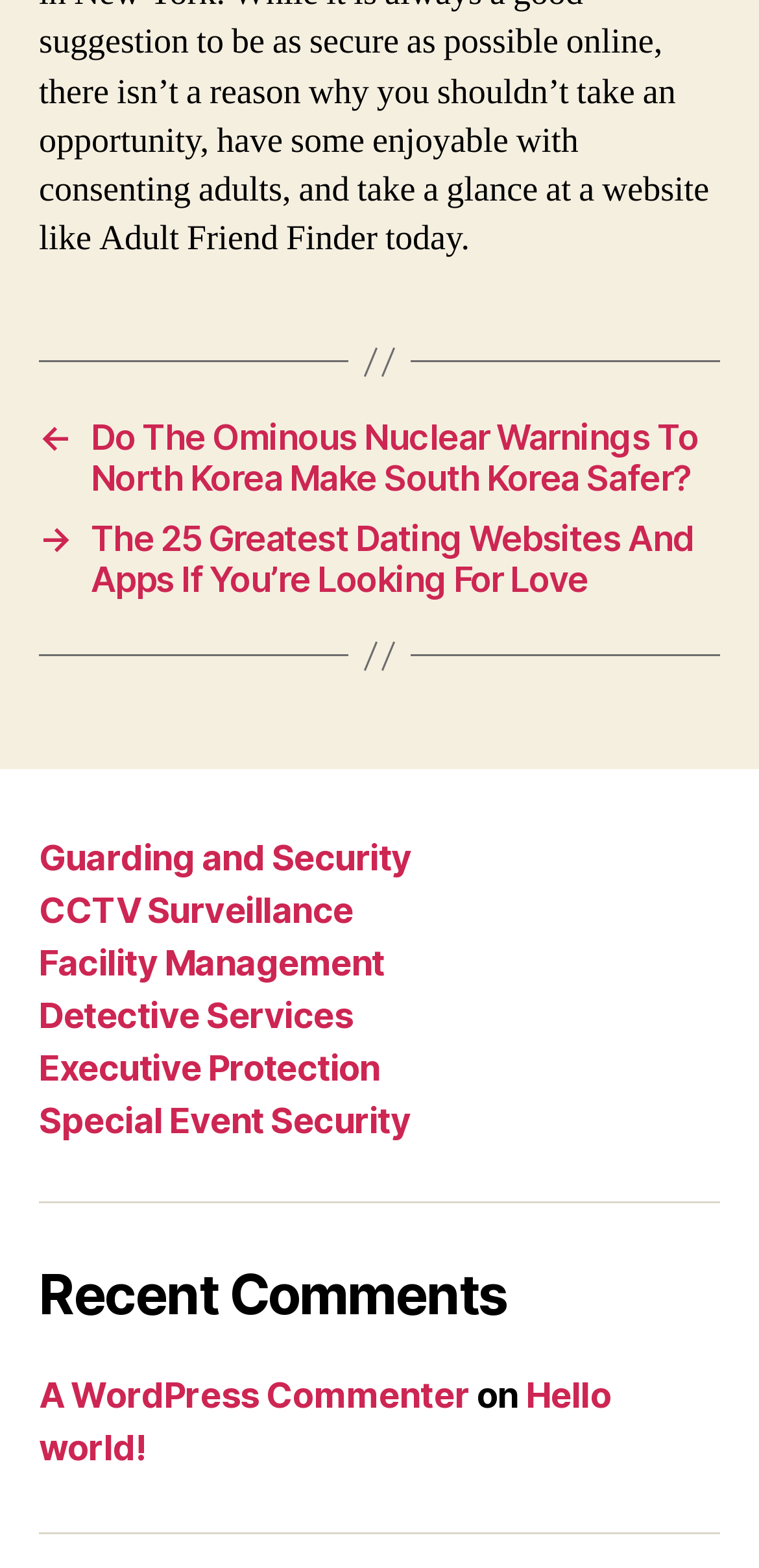What is the last service listed in the footer?
Provide a well-explained and detailed answer to the question.

I found the answer by examining the navigation element 'Footer' and its child link elements. The last link element is 'Special Event Security', which is the last service listed in the footer.